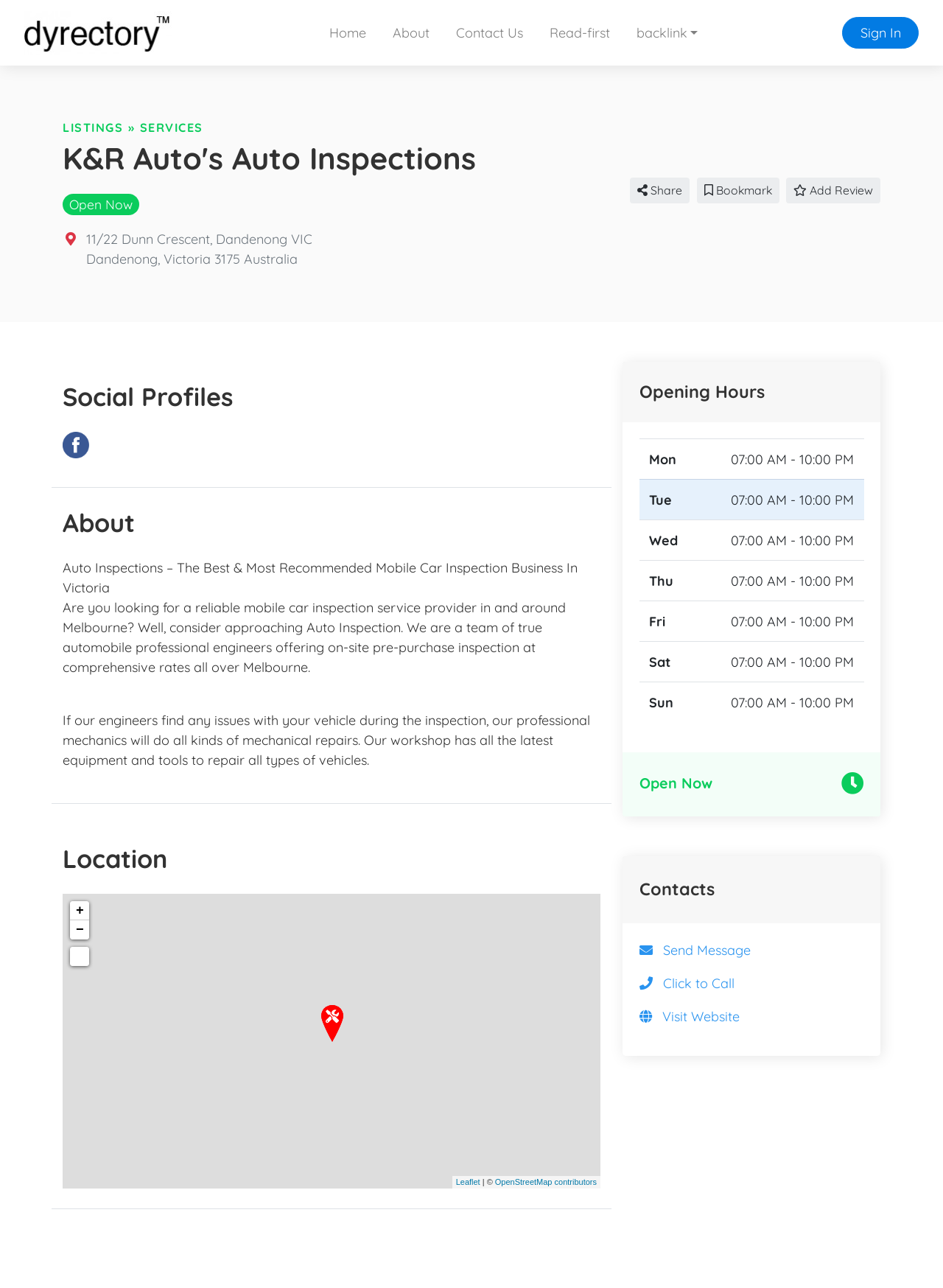What social media platform is linked to the auto inspection service?
Please give a detailed and thorough answer to the question, covering all relevant points.

I found the social media platform by looking at the link element with the text 'Facebook' which is located in the 'Social Profiles' section of the webpage.